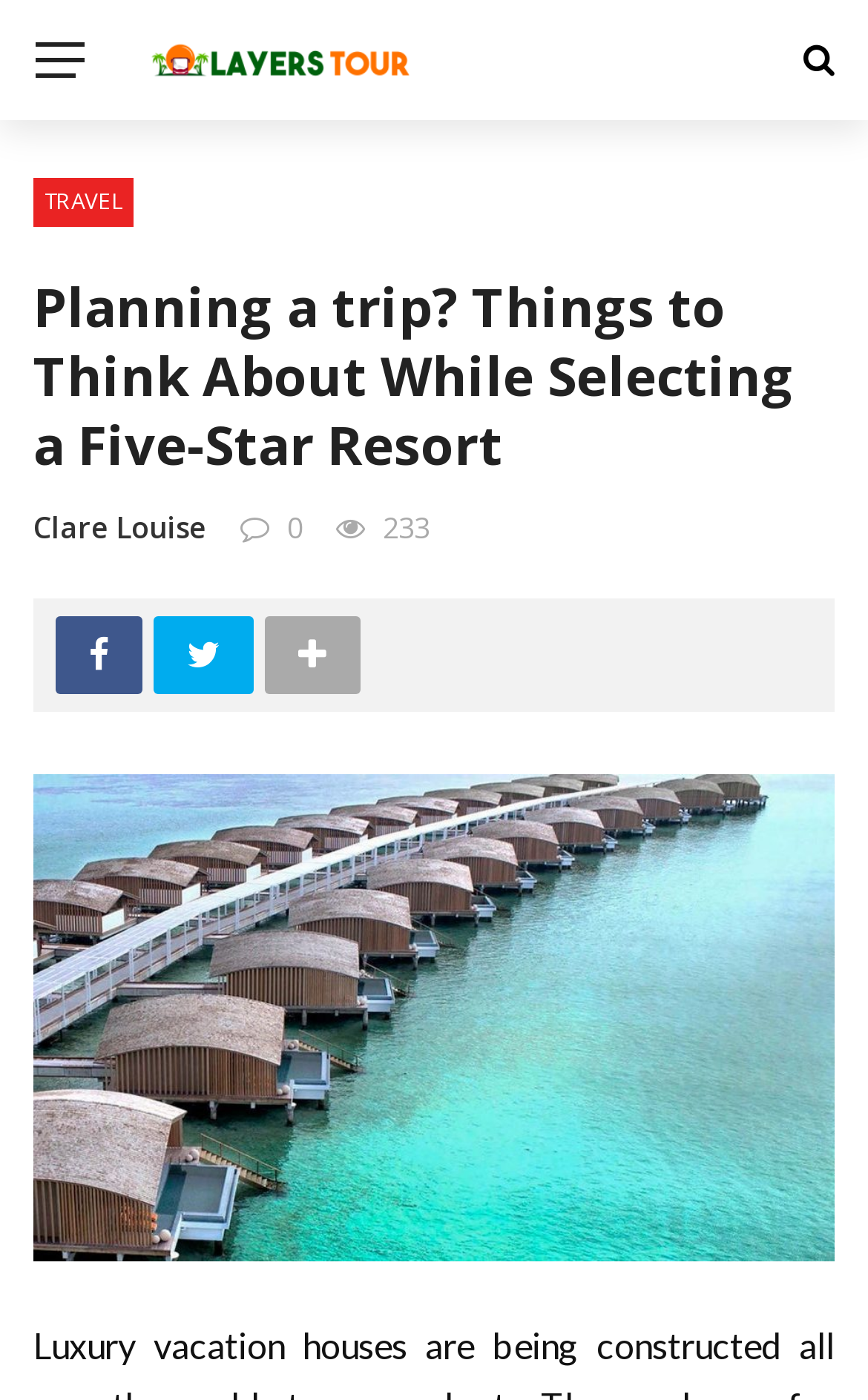What is the logo of the website?
Using the image provided, answer with just one word or phrase.

Logo